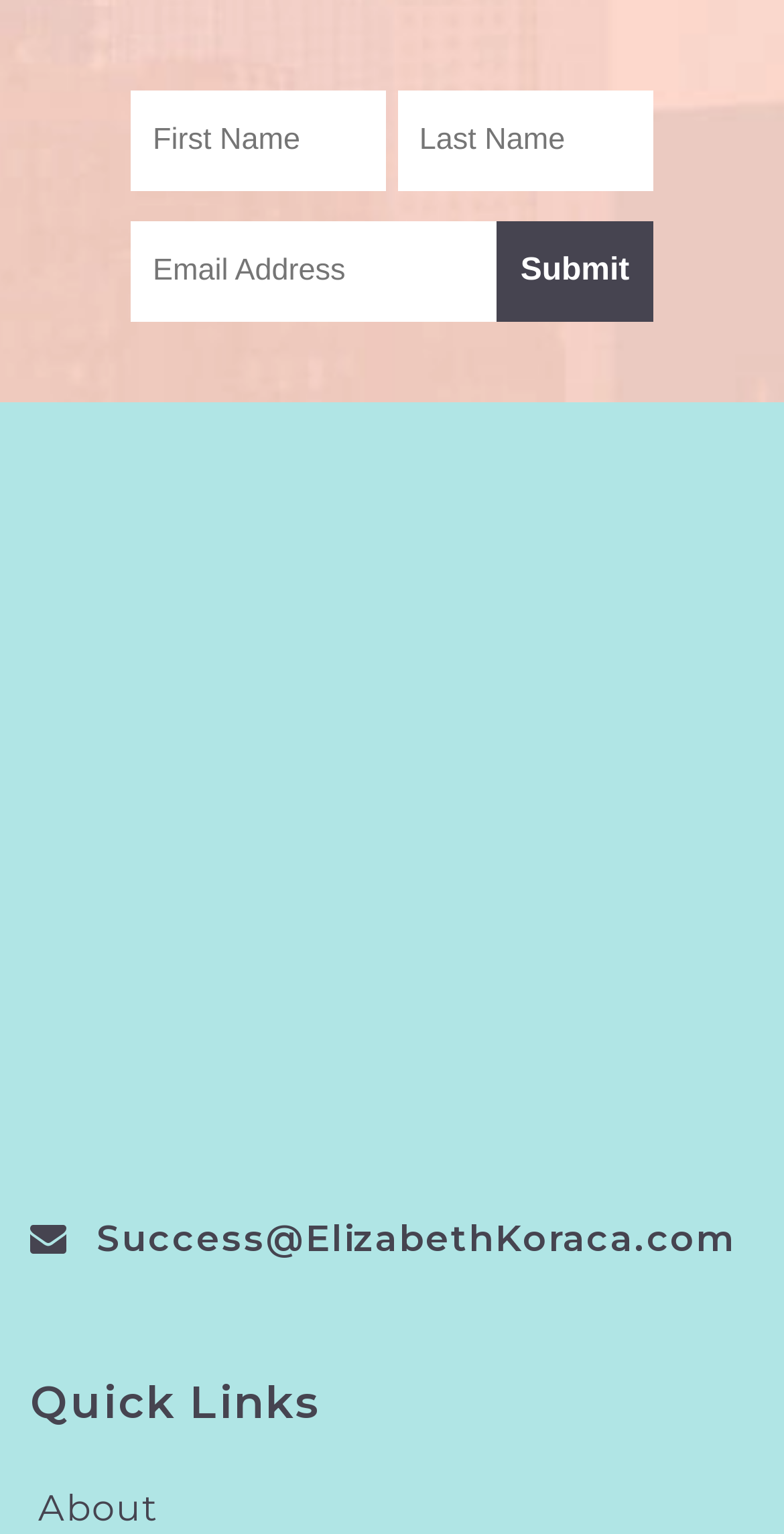How many text fields are there in the form?
Kindly offer a comprehensive and detailed response to the question.

I counted the number of text fields in the form and found that there are three: 'First Name', 'Last Name', and 'Email Address'.